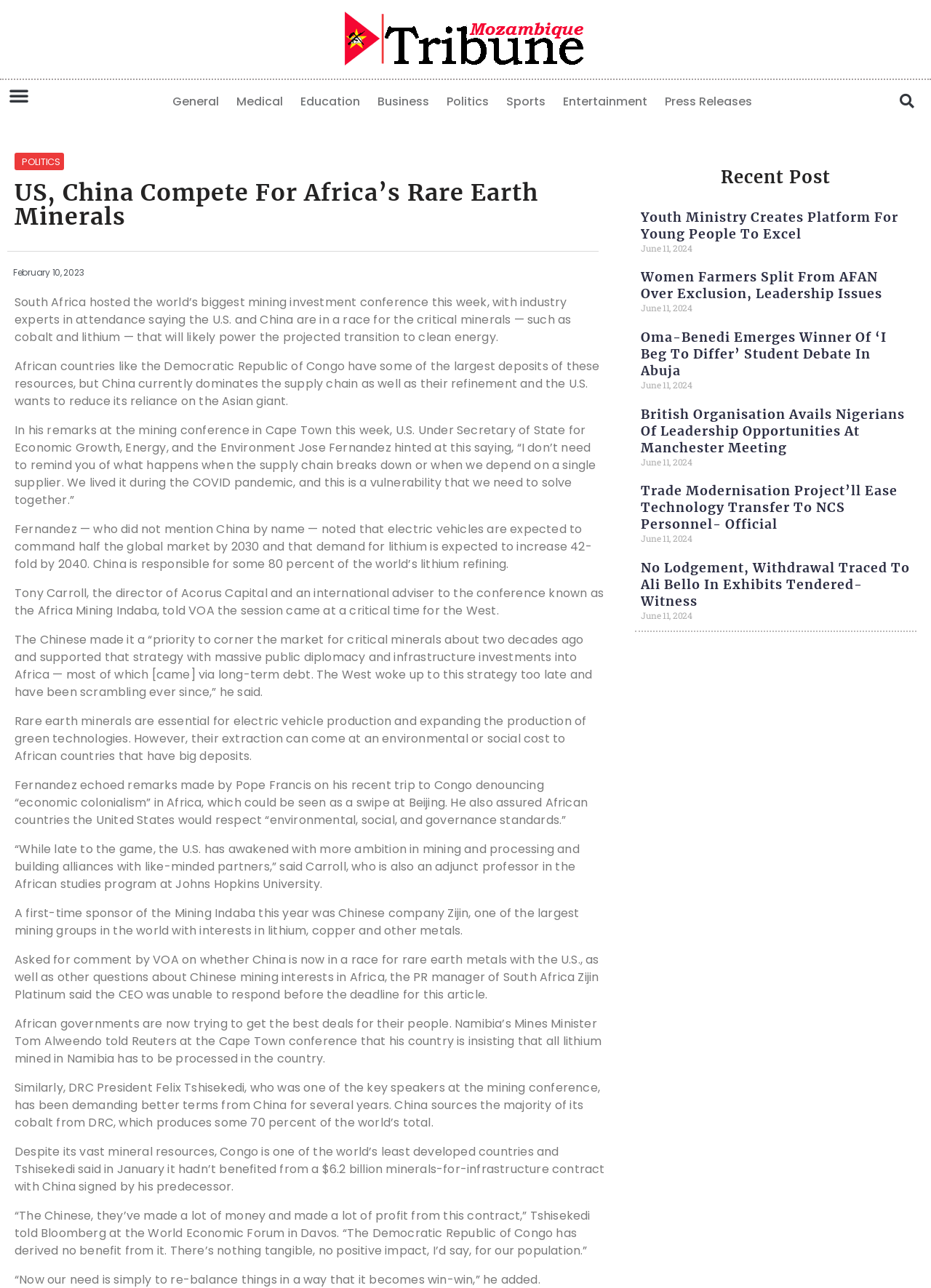Please specify the bounding box coordinates of the region to click in order to perform the following instruction: "Read about S.D. Myers Inc. v. Government of Canada".

None